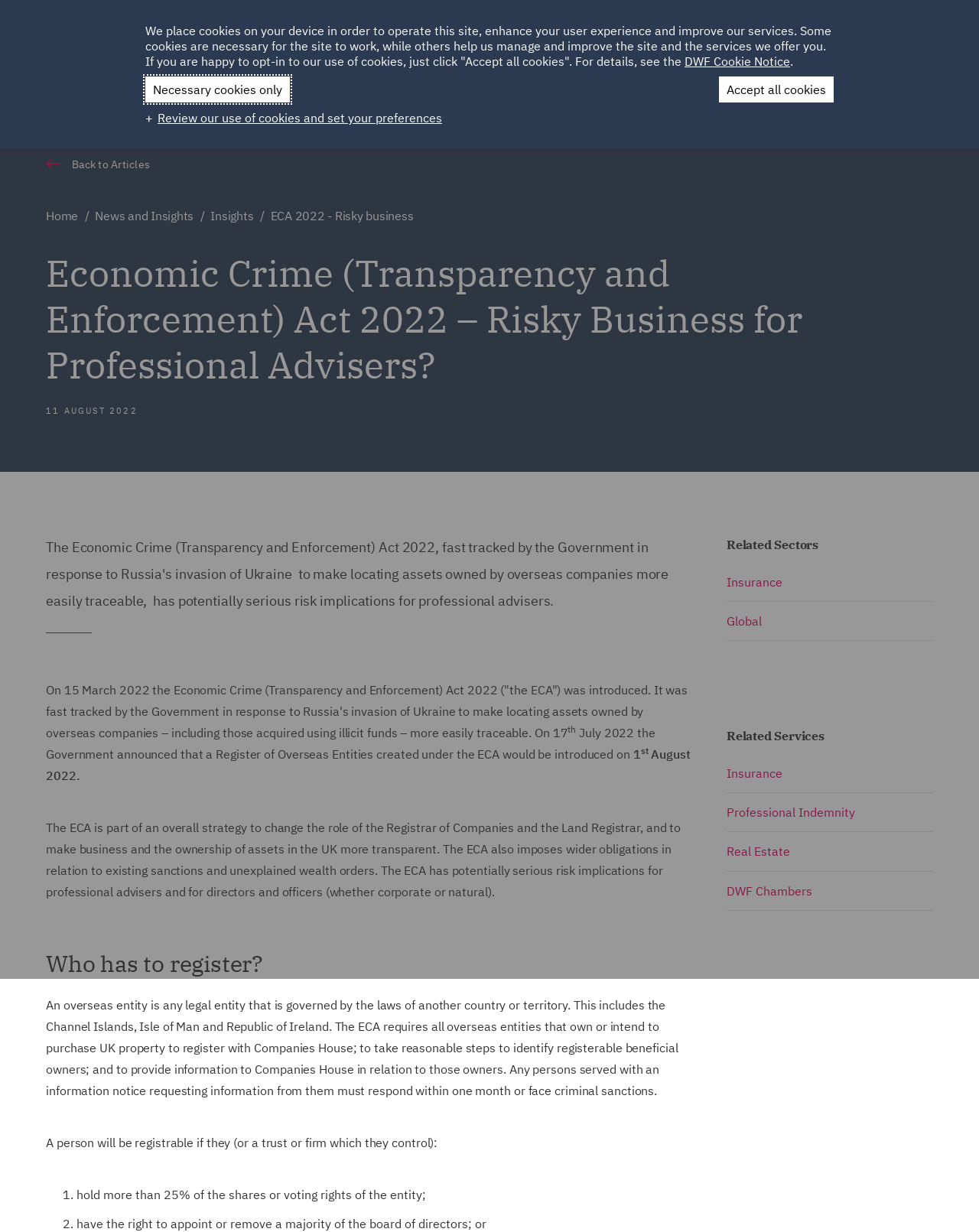Provide your answer in a single word or phrase: 
What is the deadline for responding to an information notice requesting information under the ECA?

One month